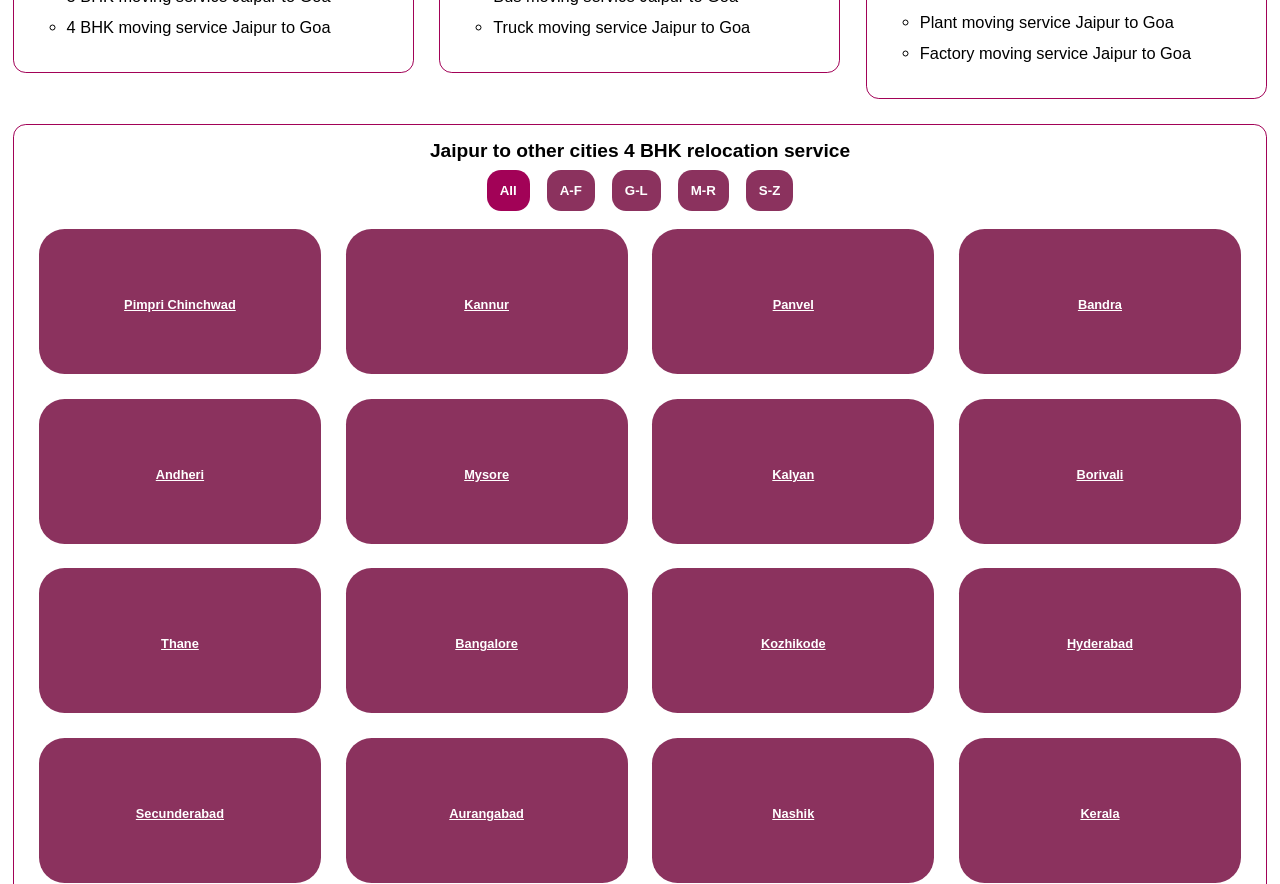Please answer the following question as detailed as possible based on the image: 
What is the relocation service from Jaipur to?

The webpage is about relocation services from Jaipur to other cities, as indicated by the heading 'Jaipur to other cities 4 BHK relocation service'.